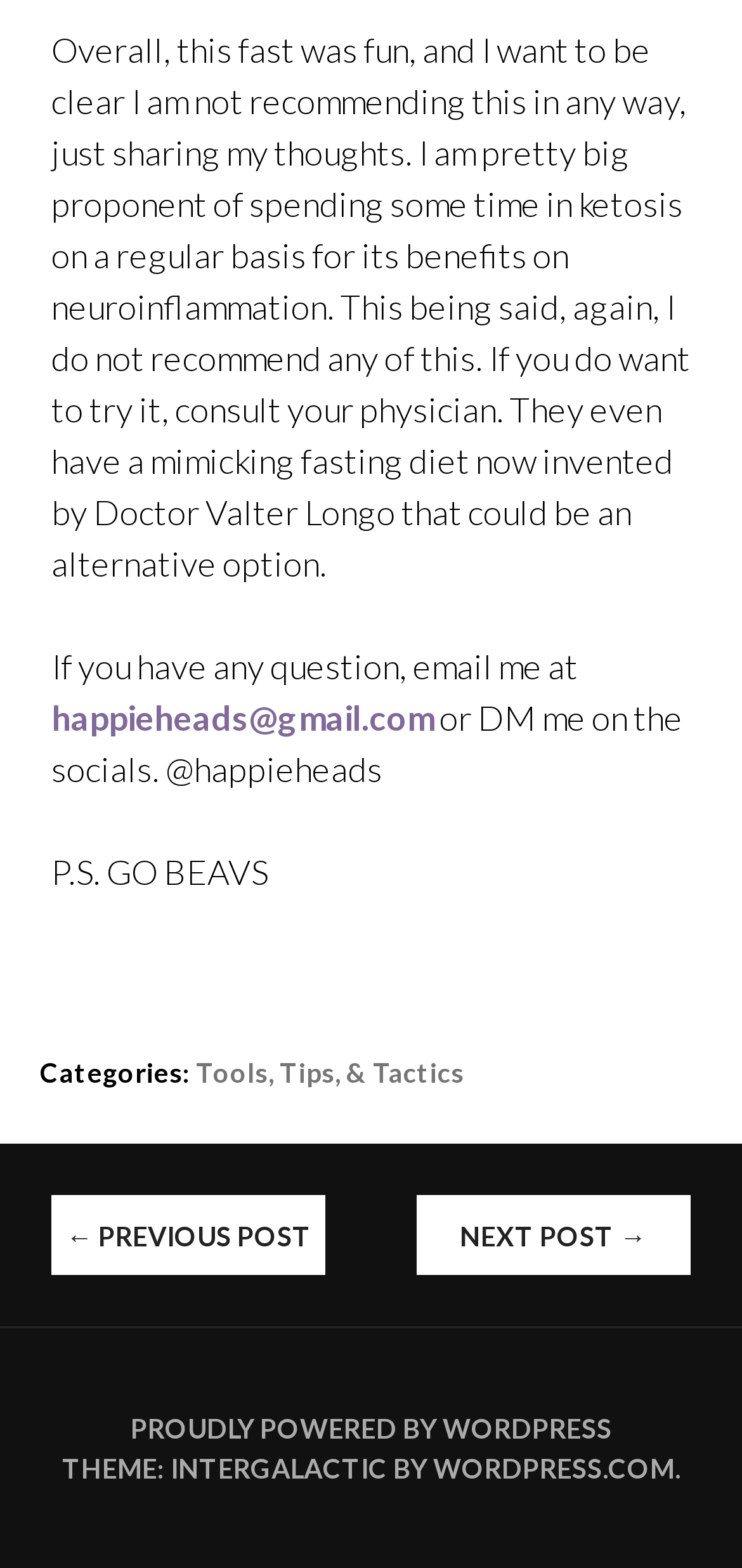What is the author's stance on the fasting method? Please answer the question using a single word or phrase based on the image.

Not recommended